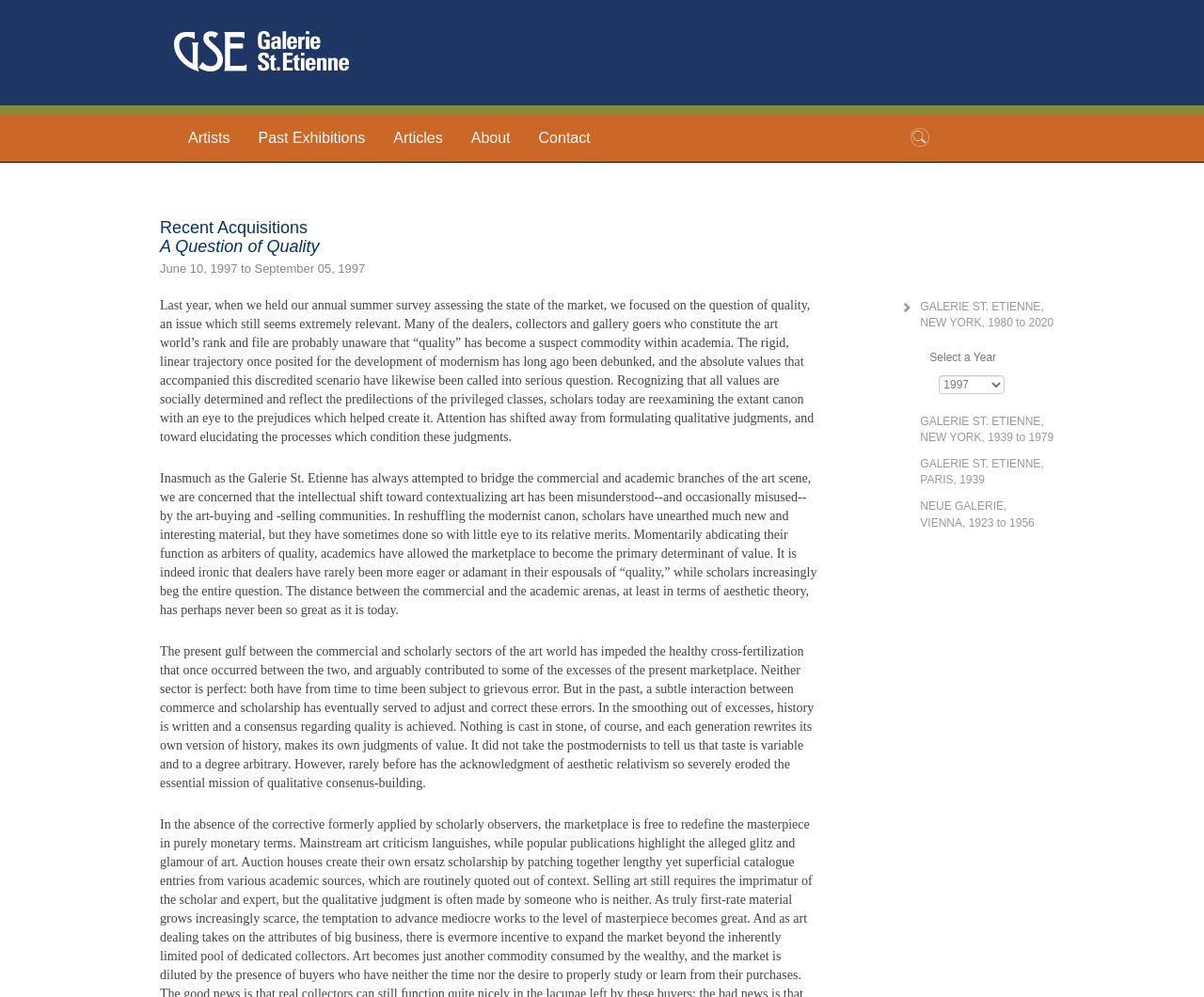Identify the bounding box coordinates of the element that should be clicked to fulfill this task: "View GALERIE ST. ETIENNE, NEW YORK, 1980 to 2020 exhibition". The coordinates should be provided as four float numbers between 0 and 1, i.e., [left, top, right, bottom].

[0.764, 0.301, 0.875, 0.33]